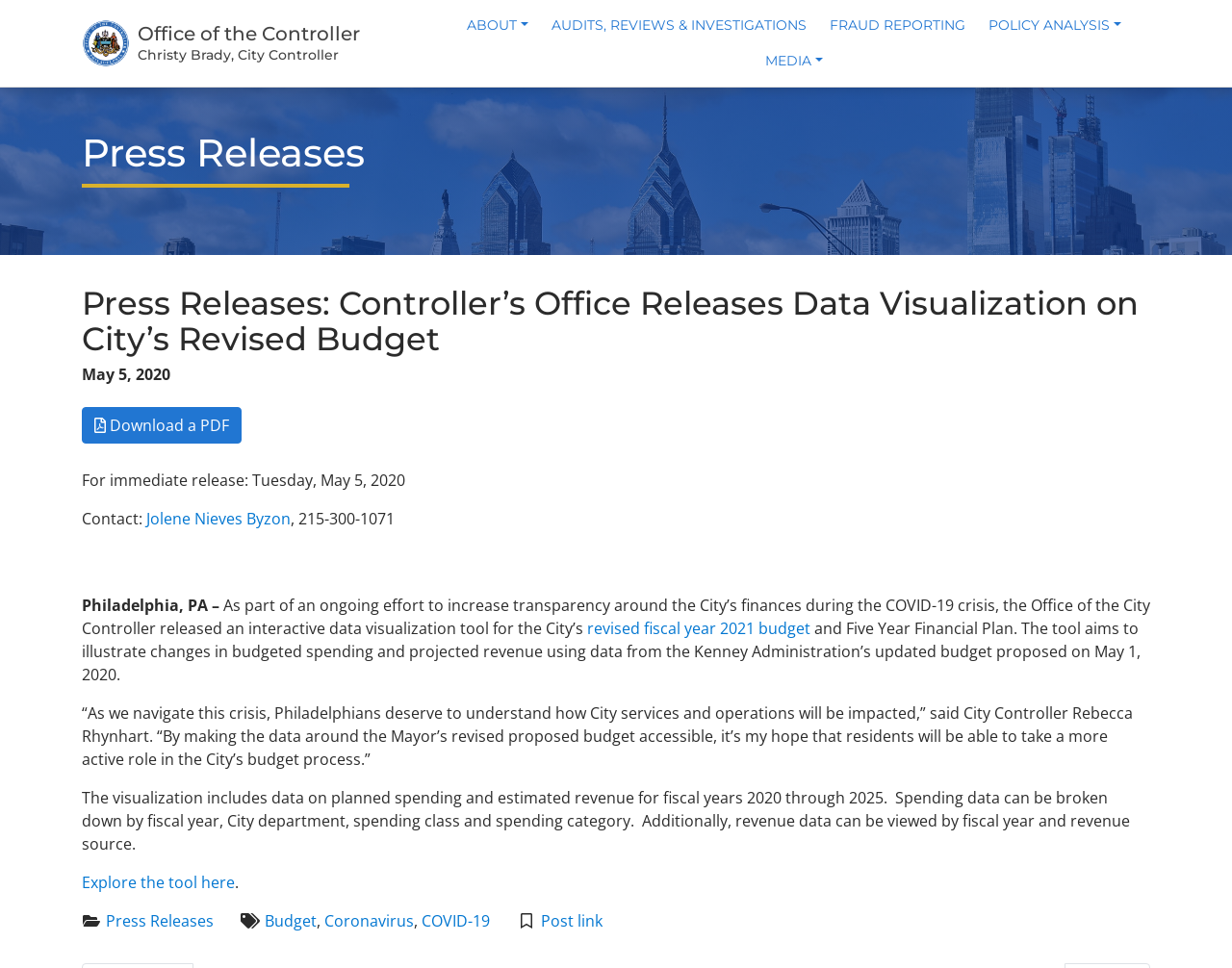Determine the bounding box coordinates of the clickable element to achieve the following action: 'Click on the 'ABOUT' button'. Provide the coordinates as four float values between 0 and 1, formatted as [left, top, right, bottom].

[0.371, 0.008, 0.437, 0.045]